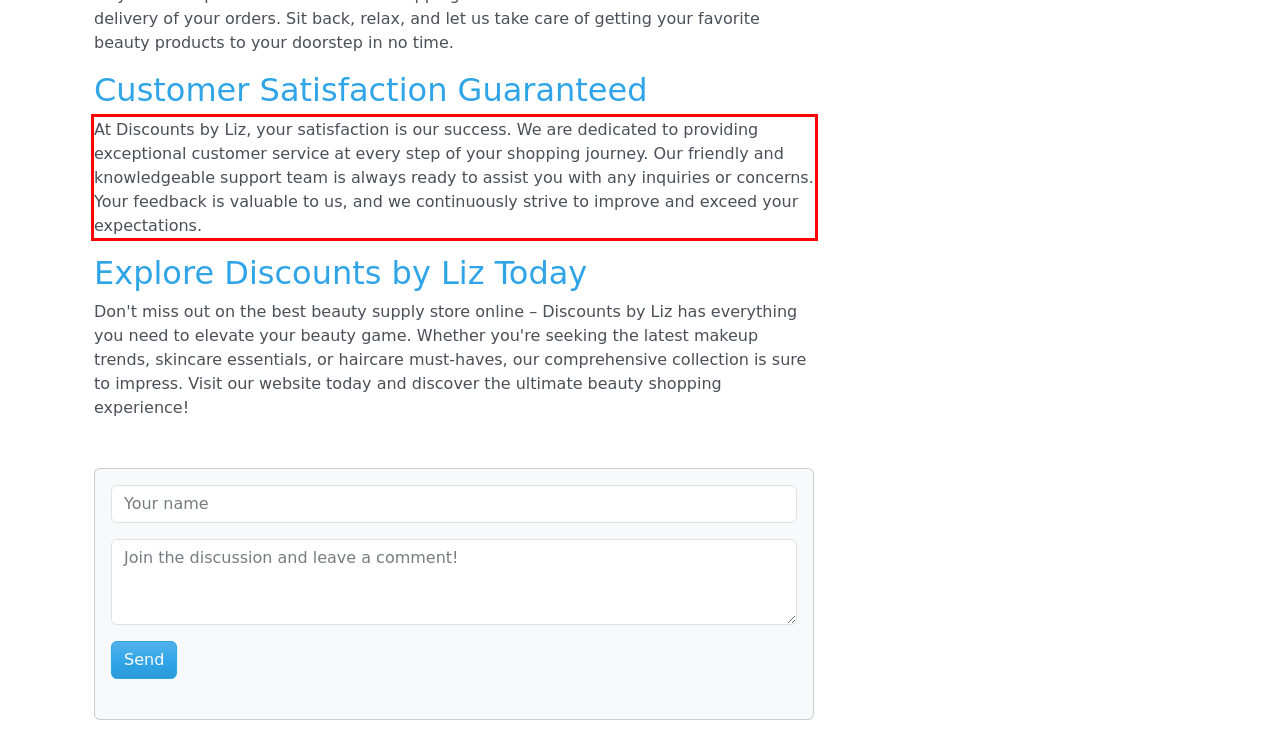Within the screenshot of a webpage, identify the red bounding box and perform OCR to capture the text content it contains.

At Discounts by Liz, your satisfaction is our success. We are dedicated to providing exceptional customer service at every step of your shopping journey. Our friendly and knowledgeable support team is always ready to assist you with any inquiries or concerns. Your feedback is valuable to us, and we continuously strive to improve and exceed your expectations.